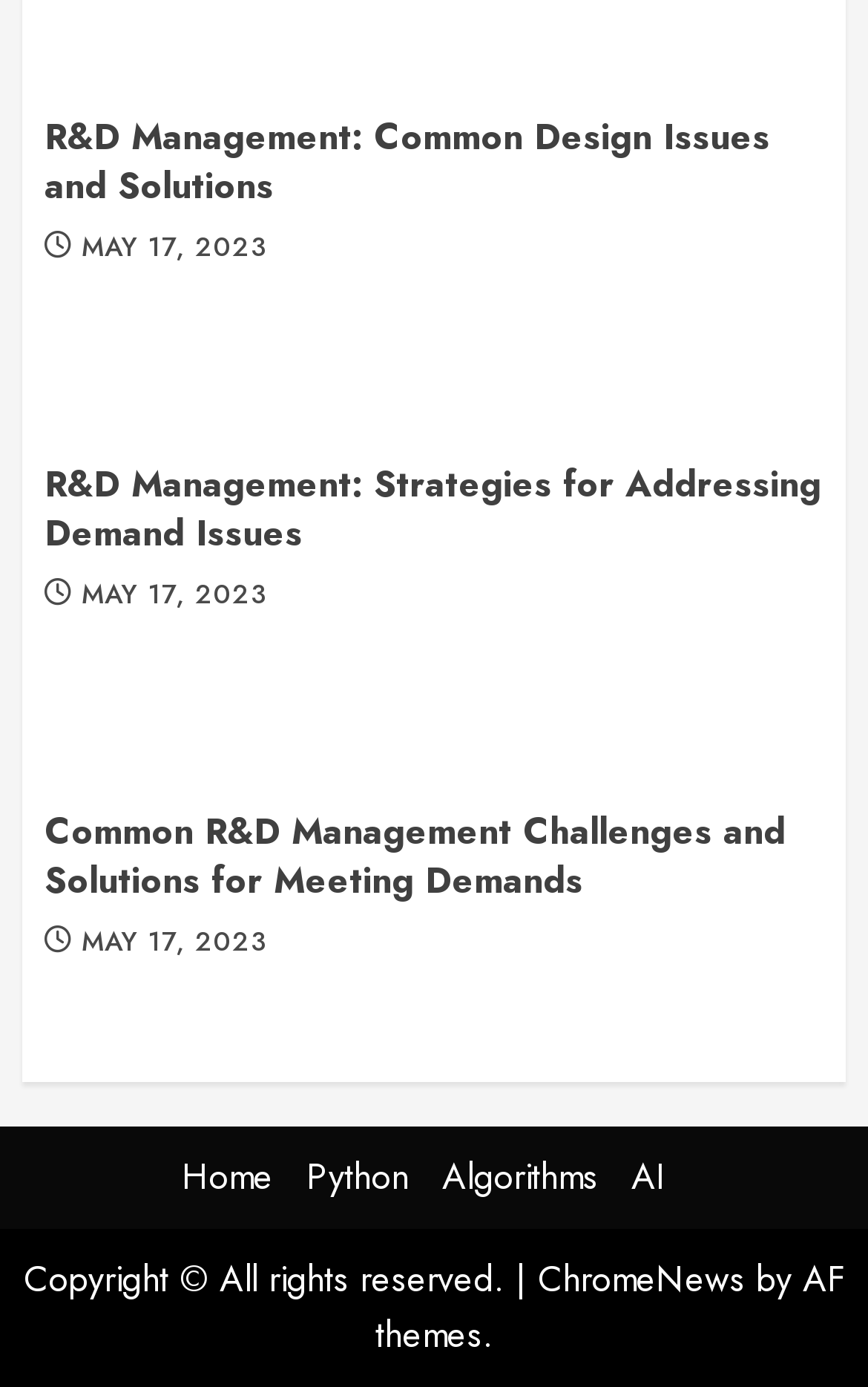Answer this question in one word or a short phrase: How many main R&D Management topics are listed?

3